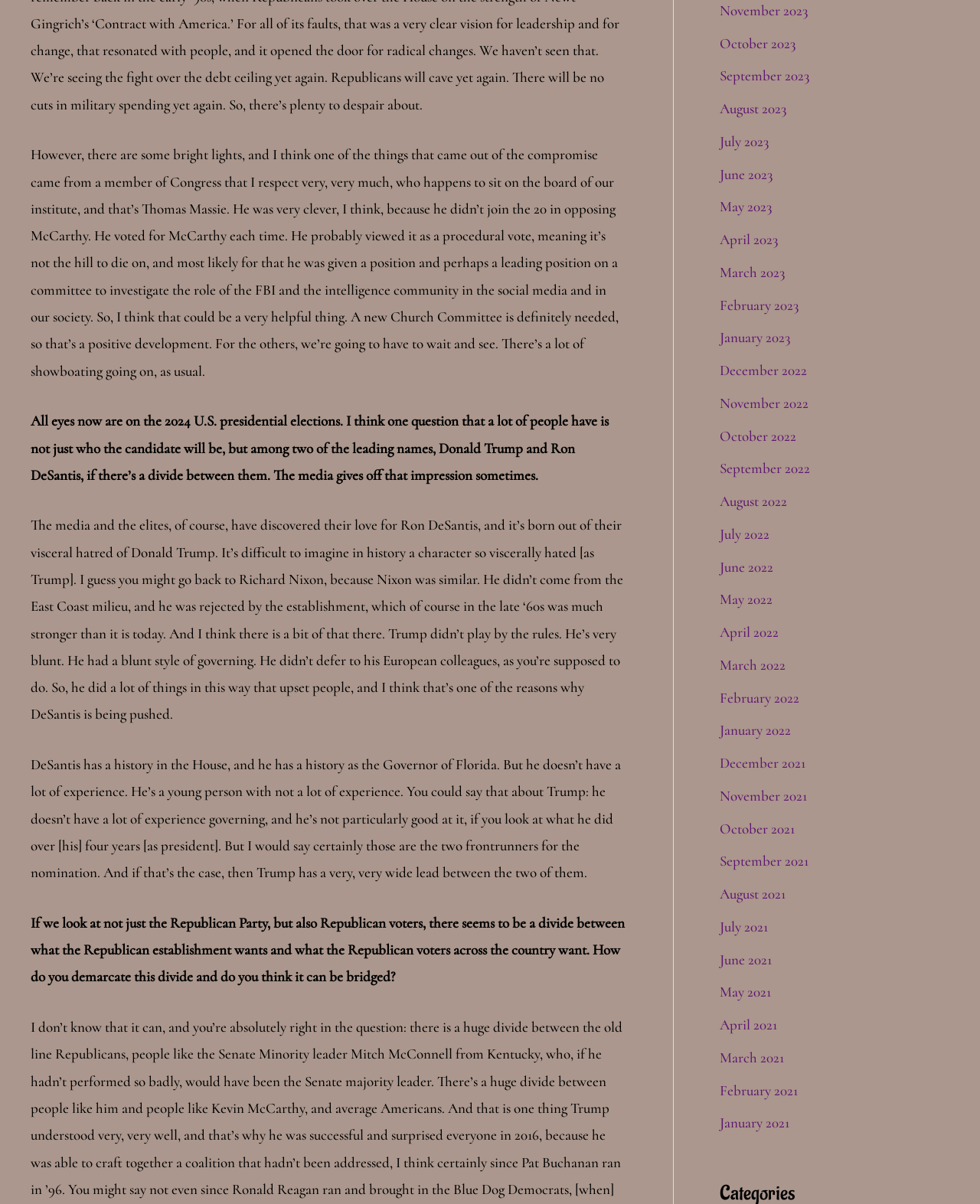Using the details in the image, give a detailed response to the question below:
What is the author's opinion of Donald Trump?

The author's opinion of Donald Trump is negative because they mention that Trump is 'viscerally hated' and that he didn't play by the rules, which implies a critical tone.